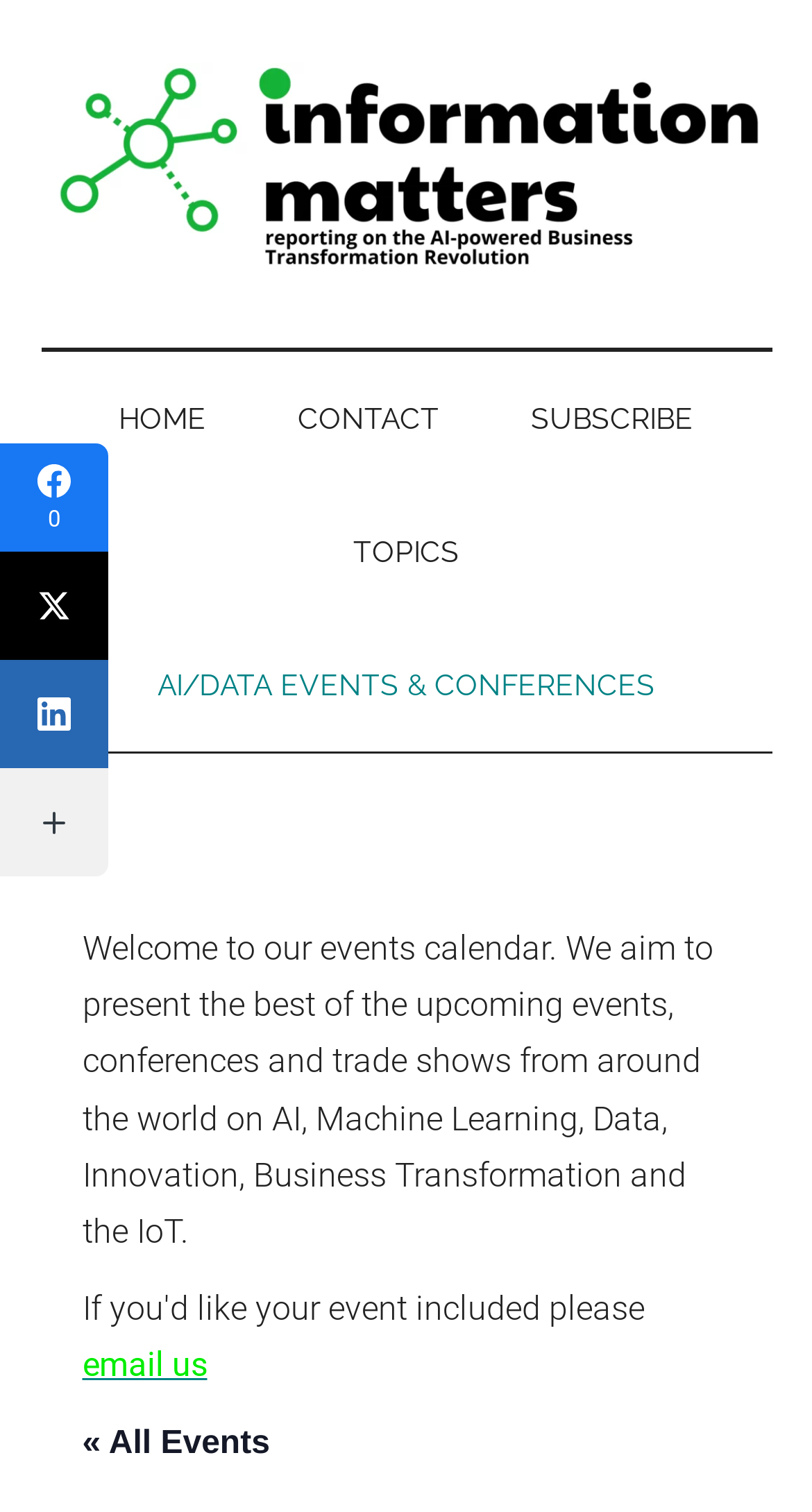Determine the bounding box coordinates of the element that should be clicked to execute the following command: "View article about F1 2014: Mercedes W05 launched".

None